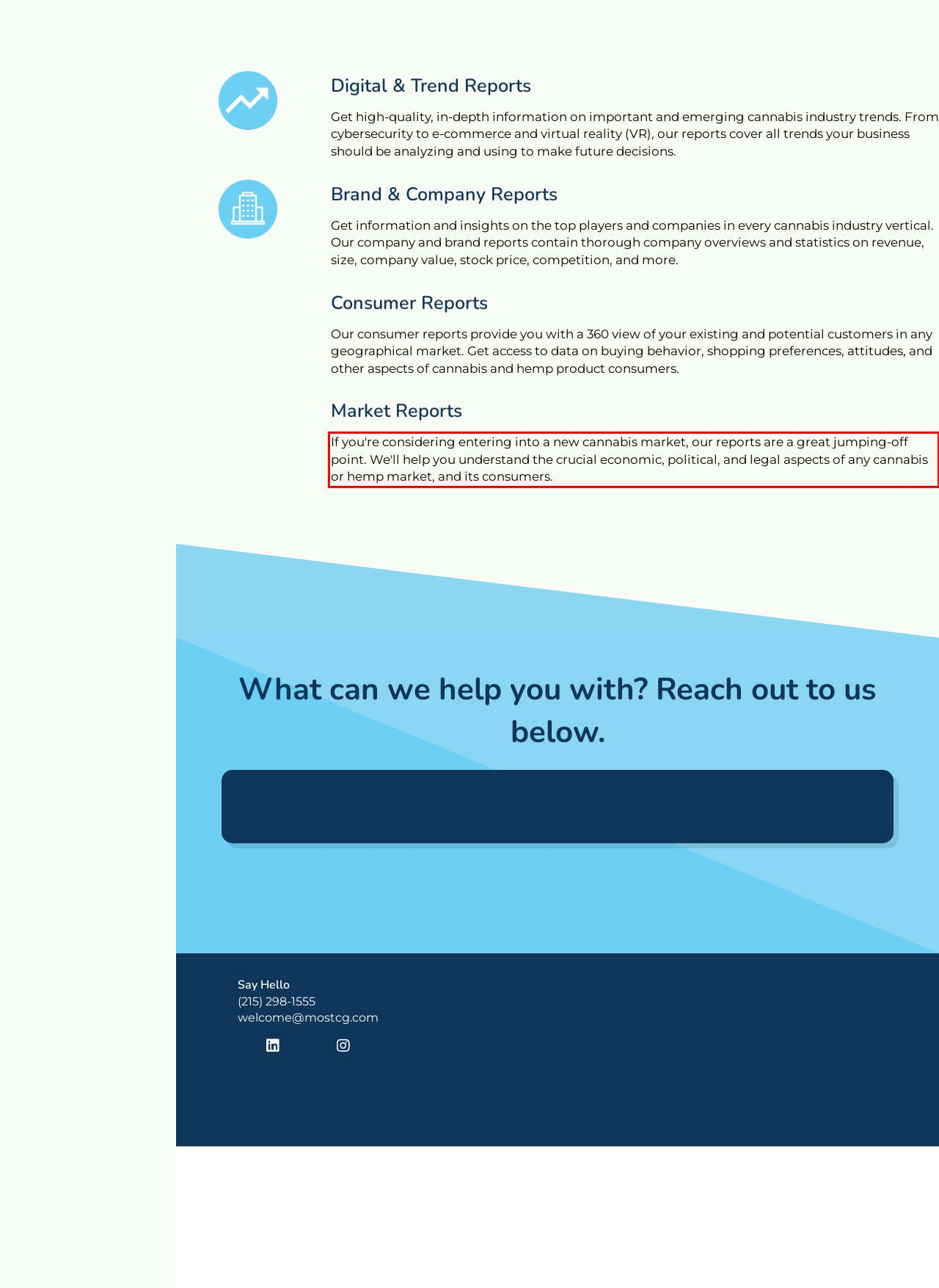Using the provided screenshot, read and generate the text content within the red-bordered area.

If you're considering entering into a new cannabis market, our reports are a great jumping-off point. We'll help you understand the crucial economic, political, and legal aspects of any cannabis or hemp market, and its consumers.